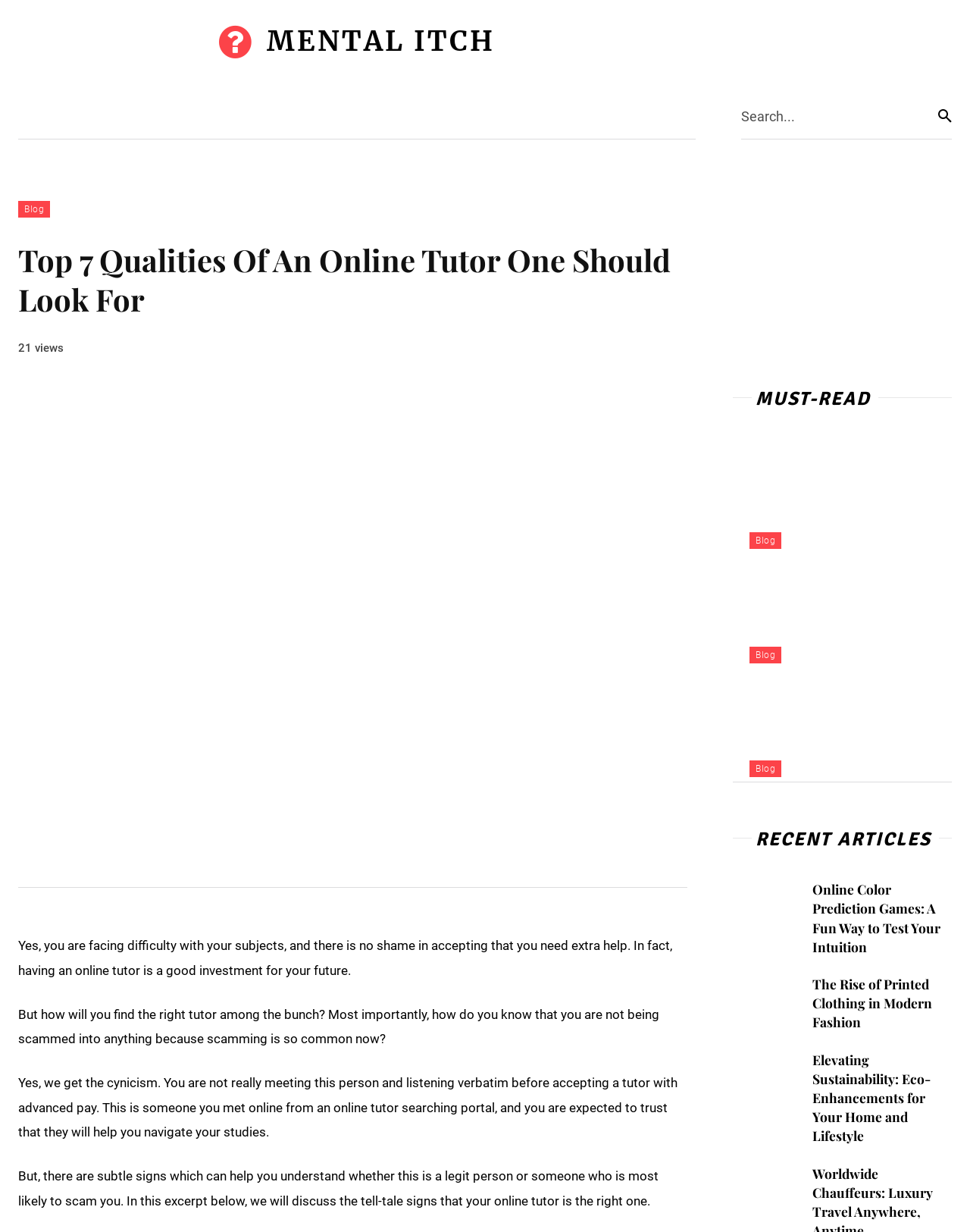What is the purpose of the article?
Please provide a single word or phrase in response based on the screenshot.

To help find a good online tutor